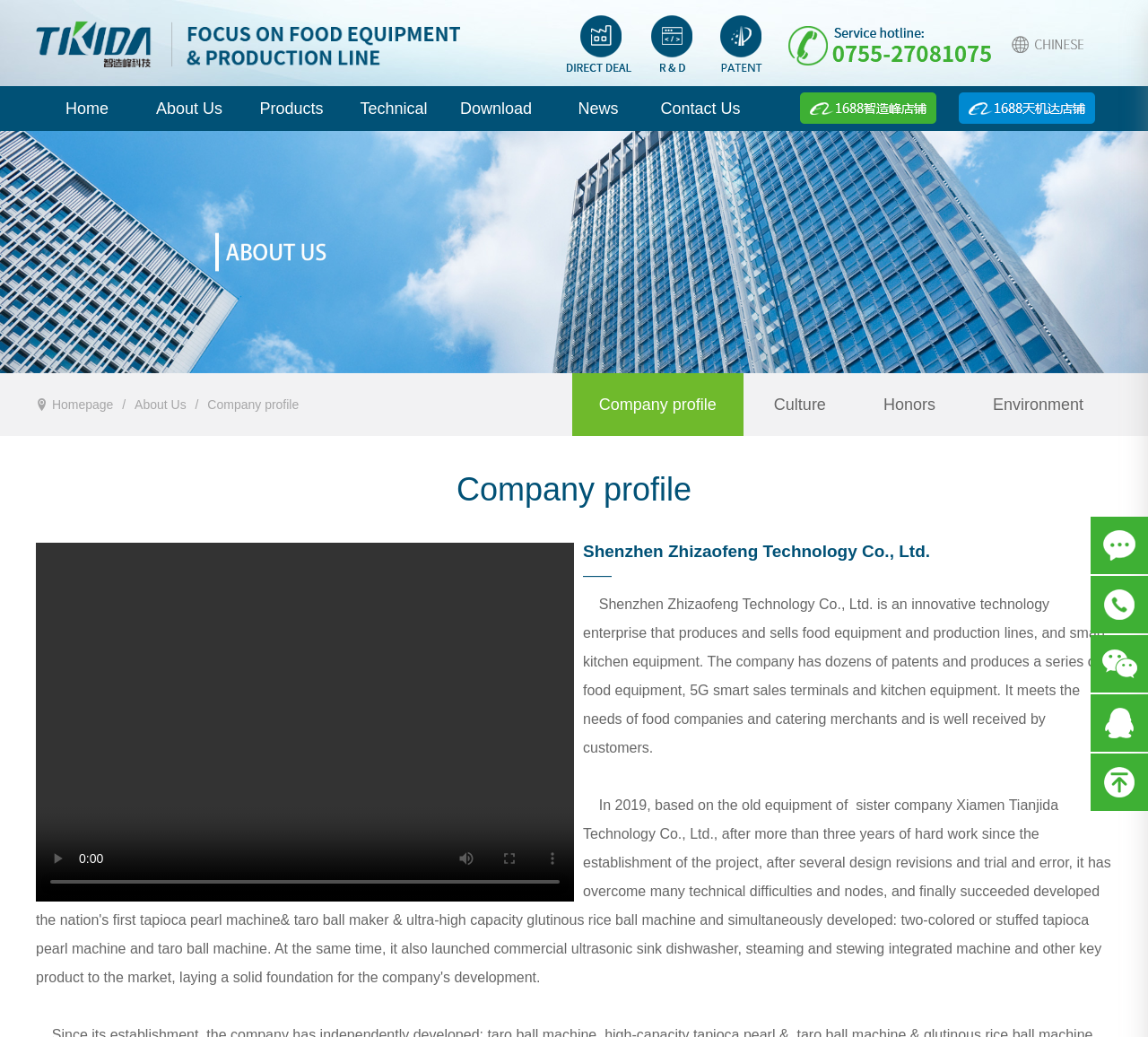Find the bounding box coordinates of the element to click in order to complete this instruction: "View the company profile". The bounding box coordinates must be four float numbers between 0 and 1, denoted as [left, top, right, bottom].

[0.498, 0.36, 0.648, 0.42]